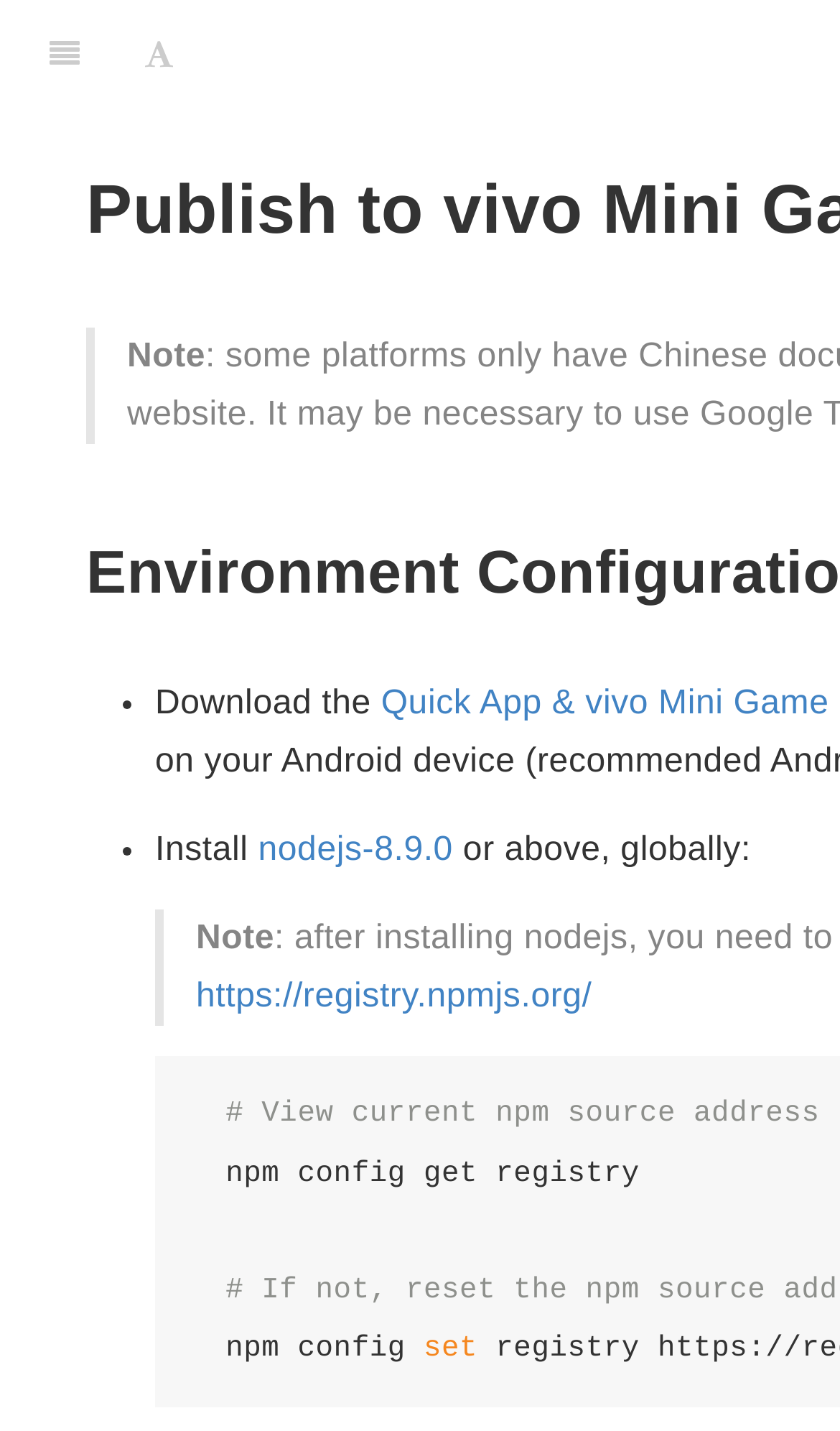What is the purpose of the 'Font Settings' link?
Please ensure your answer is as detailed and informative as possible.

The 'Font Settings' link is present on the webpage, but its purpose is not explicitly stated. It may be related to customizing font settings for the vivo Mini Game, but further information is not provided.